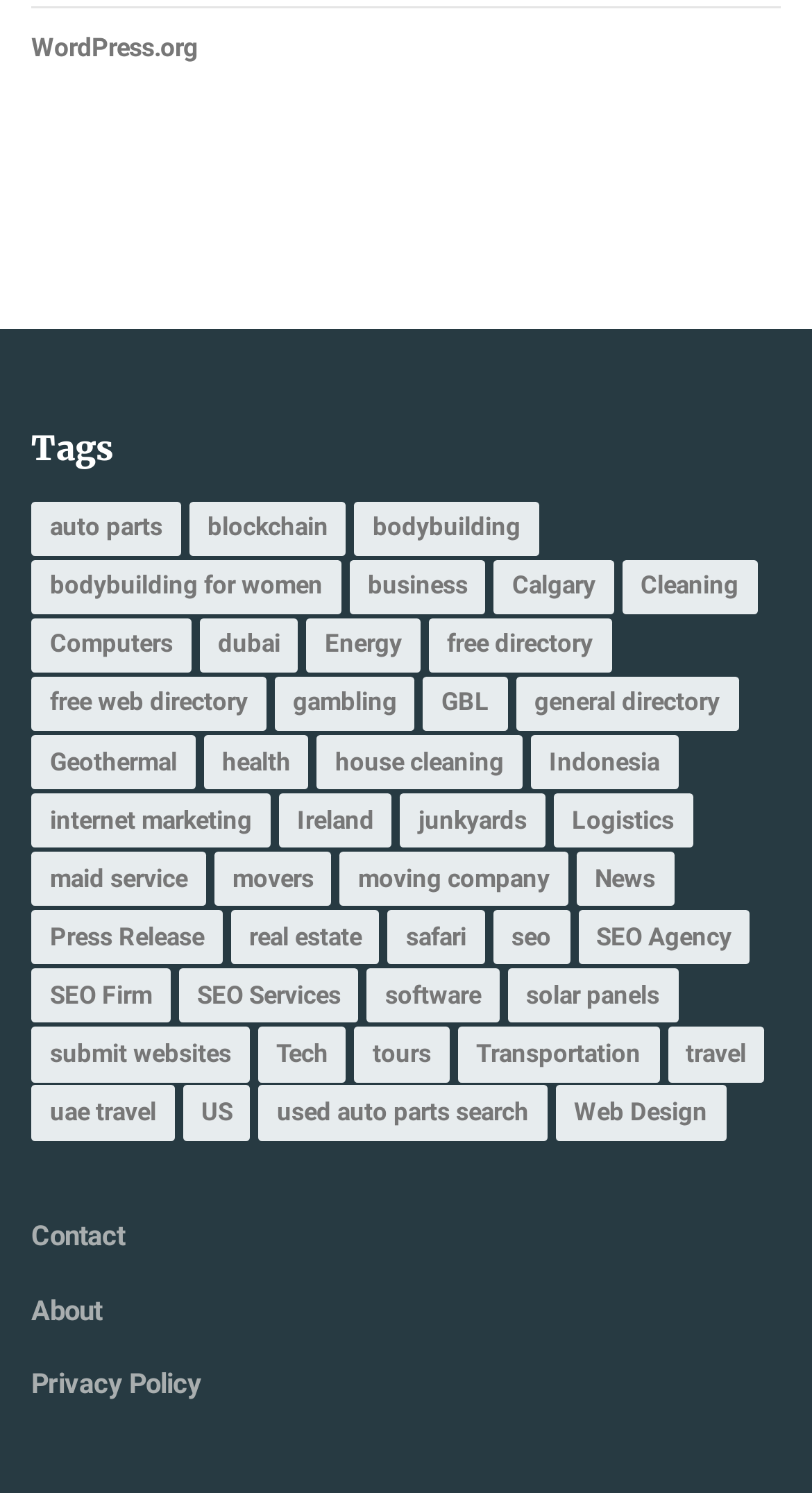Please determine the bounding box coordinates of the element's region to click in order to carry out the following instruction: "Visit the 'SEO Agency' page". The coordinates should be four float numbers between 0 and 1, i.e., [left, top, right, bottom].

[0.712, 0.61, 0.924, 0.646]